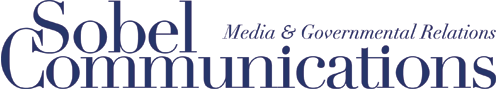What is the tone of the logo's color scheme?
Look at the screenshot and provide an in-depth answer.

The design is characterized by a professional and sophisticated color scheme, emphasizing the brand's commitment to excellence in media outreach and governmental affairs.